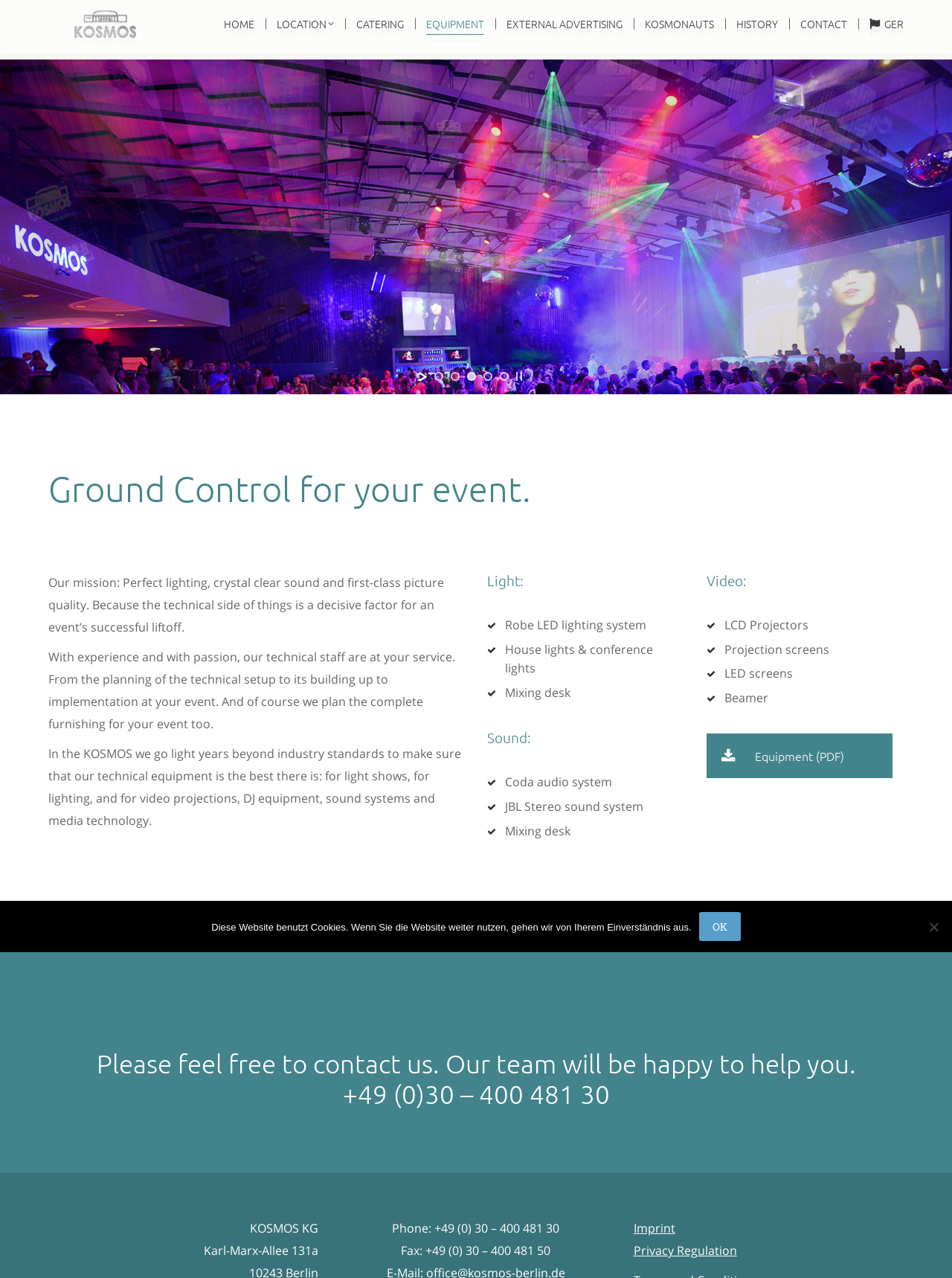Pinpoint the bounding box coordinates of the element you need to click to execute the following instruction: "Contact us". The bounding box should be represented by four float numbers between 0 and 1, in the format [left, top, right, bottom].

[0.051, 0.82, 0.949, 0.868]